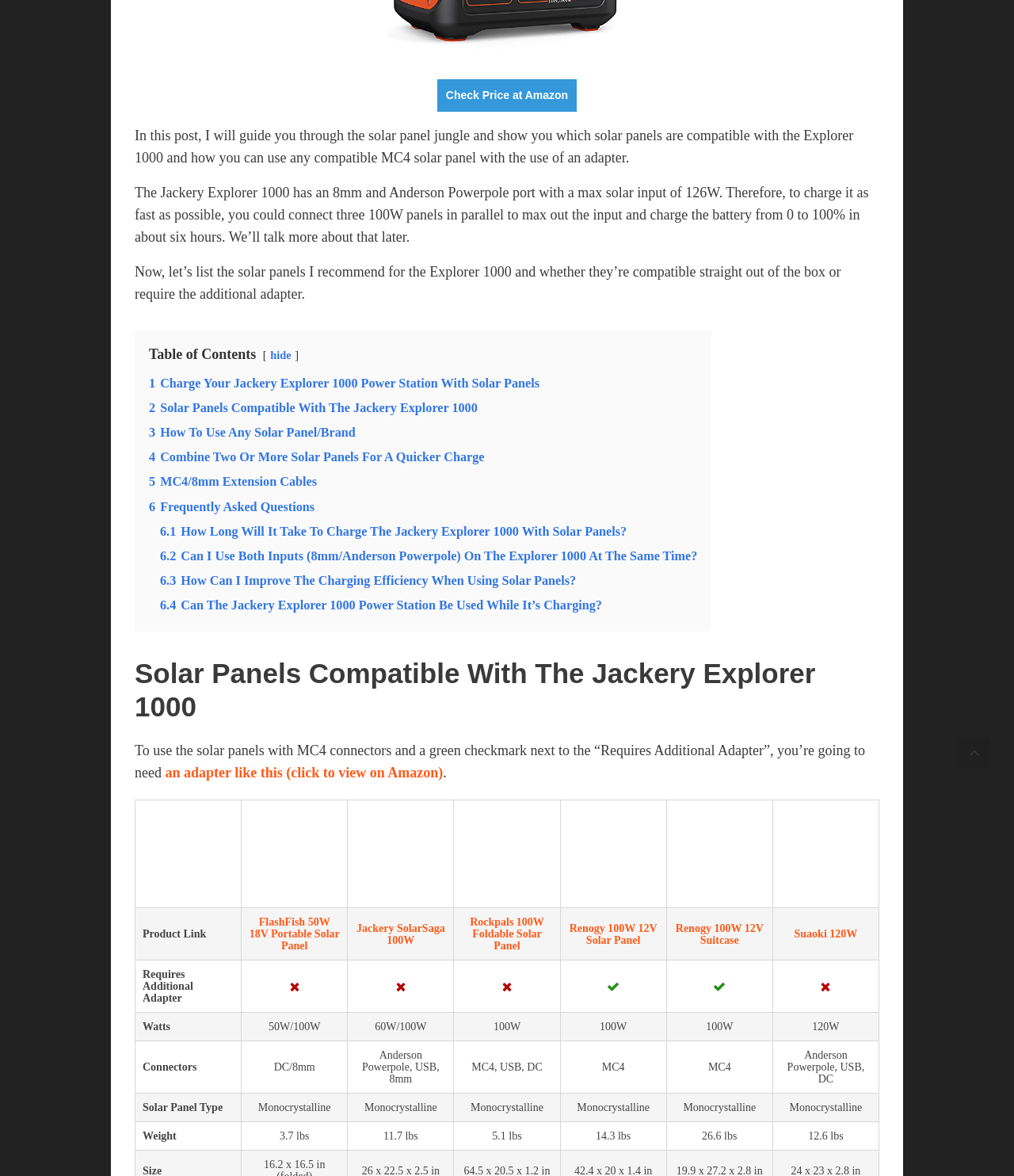Indicate the bounding box coordinates of the element that needs to be clicked to satisfy the following instruction: "View 'Table of Contents'". The coordinates should be four float numbers between 0 and 1, i.e., [left, top, right, bottom].

[0.147, 0.295, 0.253, 0.308]